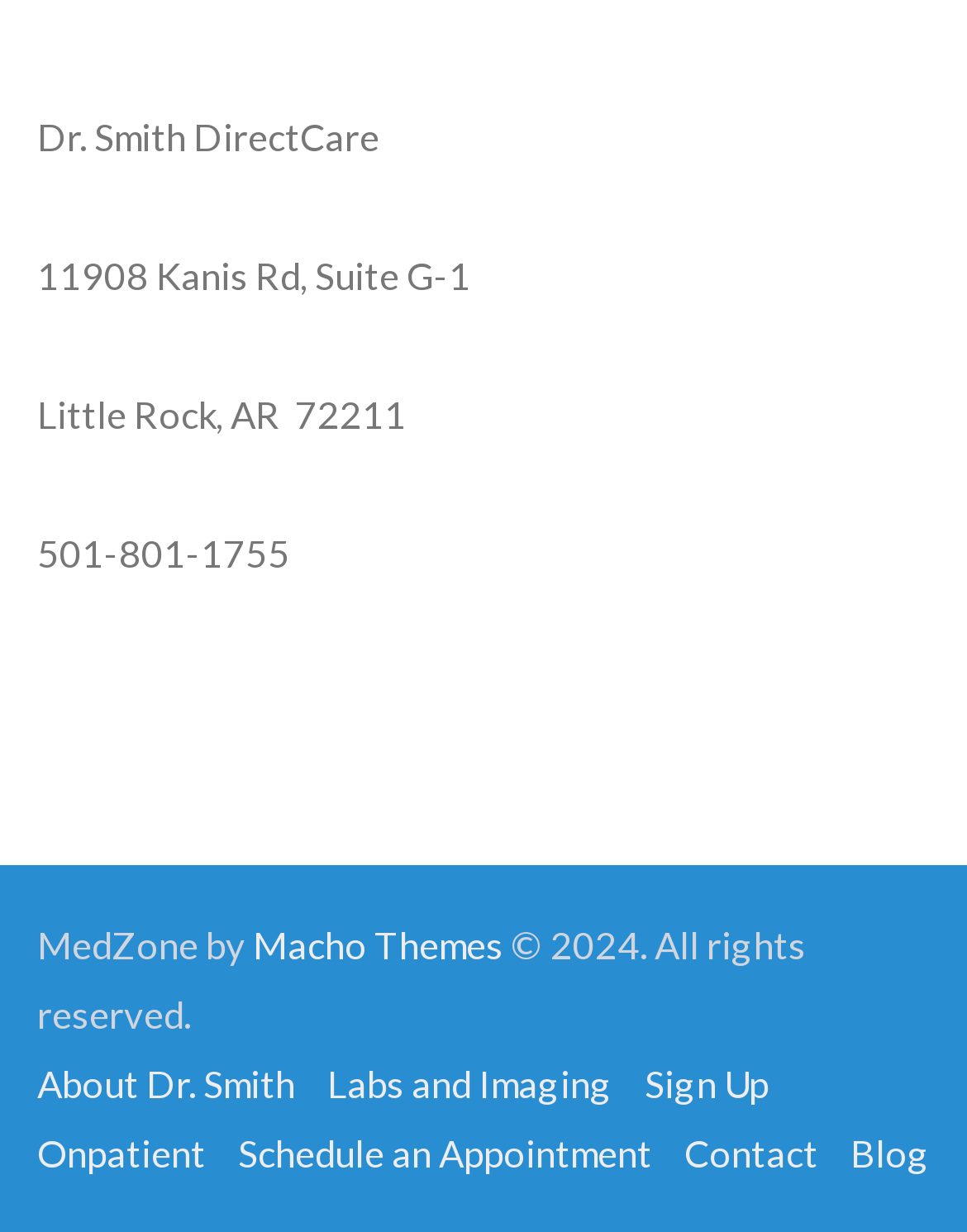Find the bounding box coordinates of the element to click in order to complete the given instruction: "Explore the 'Very Dental Student' section."

None